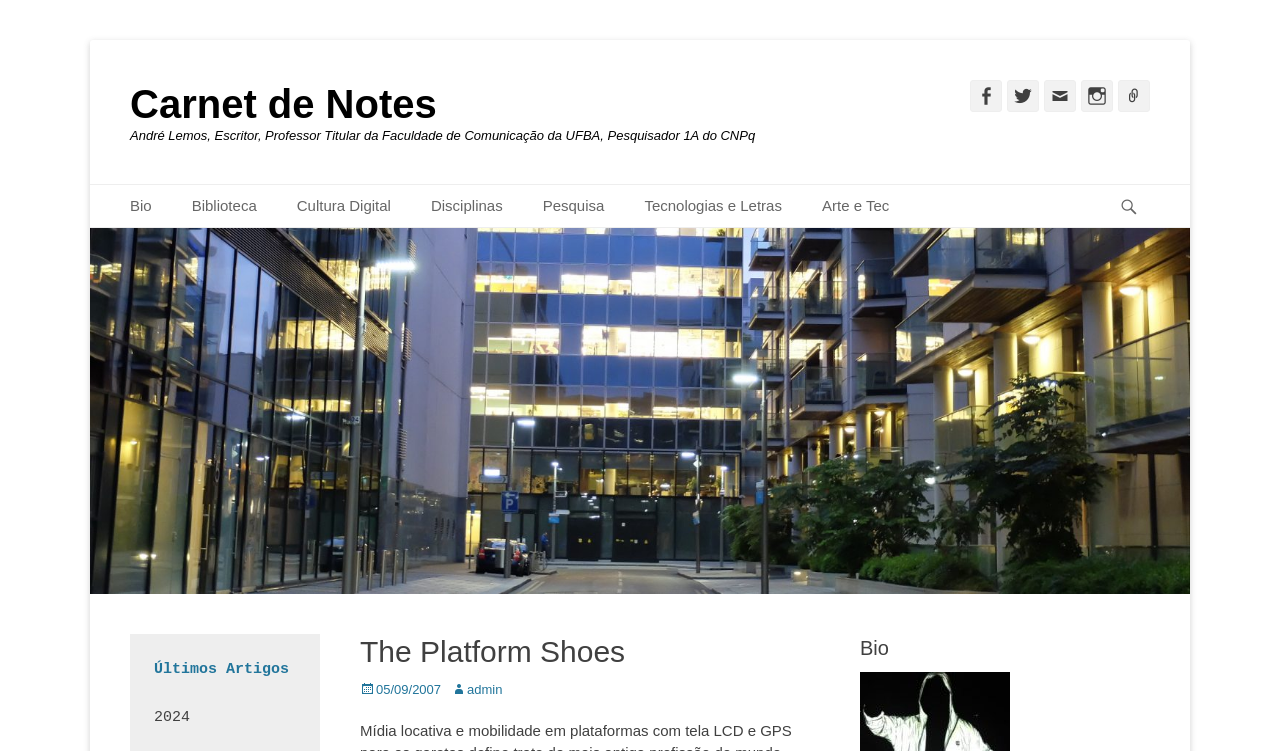Using the provided element description: "Arte e Tec", determine the bounding box coordinates of the corresponding UI element in the screenshot.

[0.627, 0.246, 0.71, 0.302]